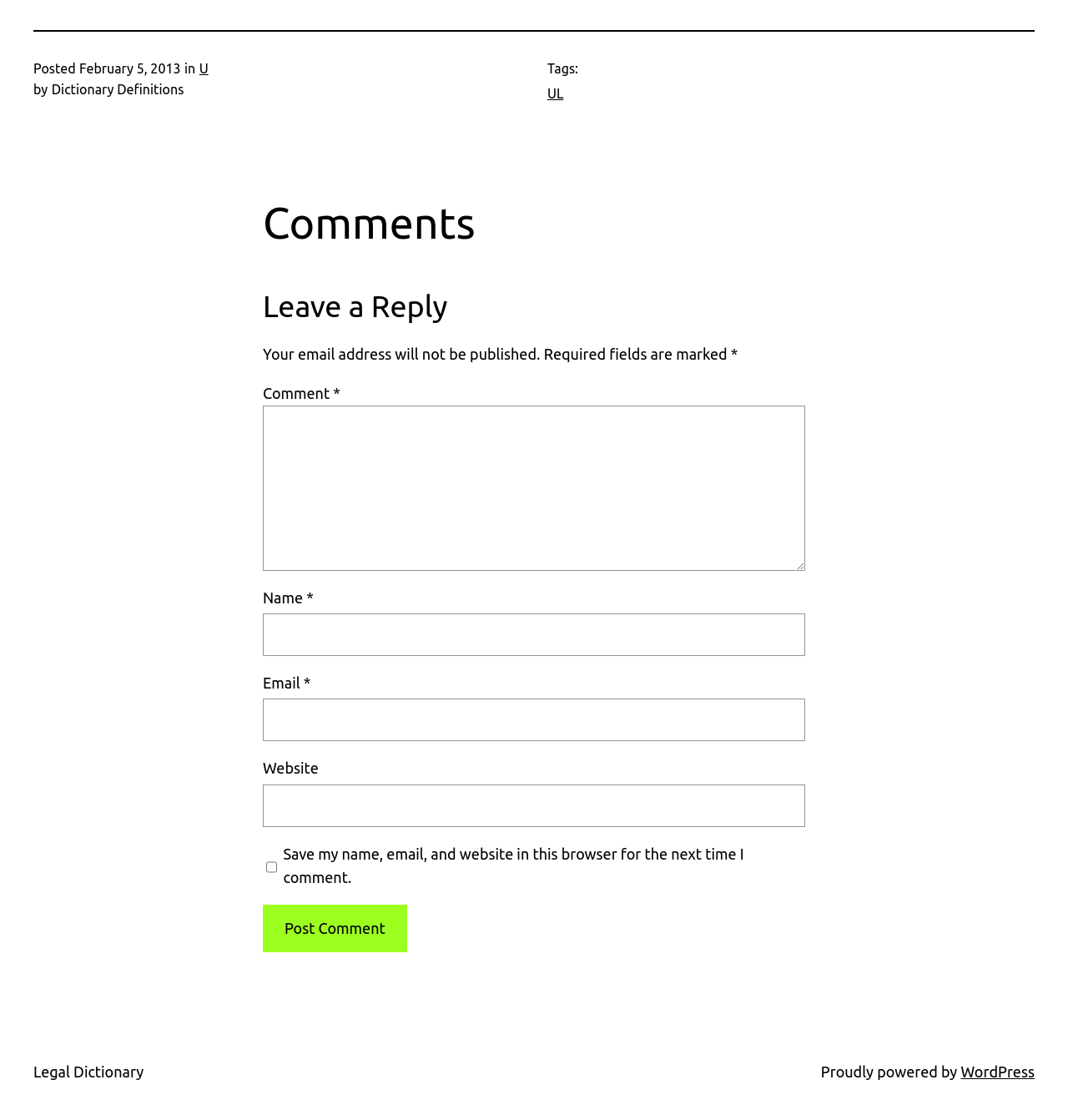Kindly determine the bounding box coordinates for the area that needs to be clicked to execute this instruction: "Visit the Legal Dictionary".

[0.031, 0.949, 0.135, 0.964]